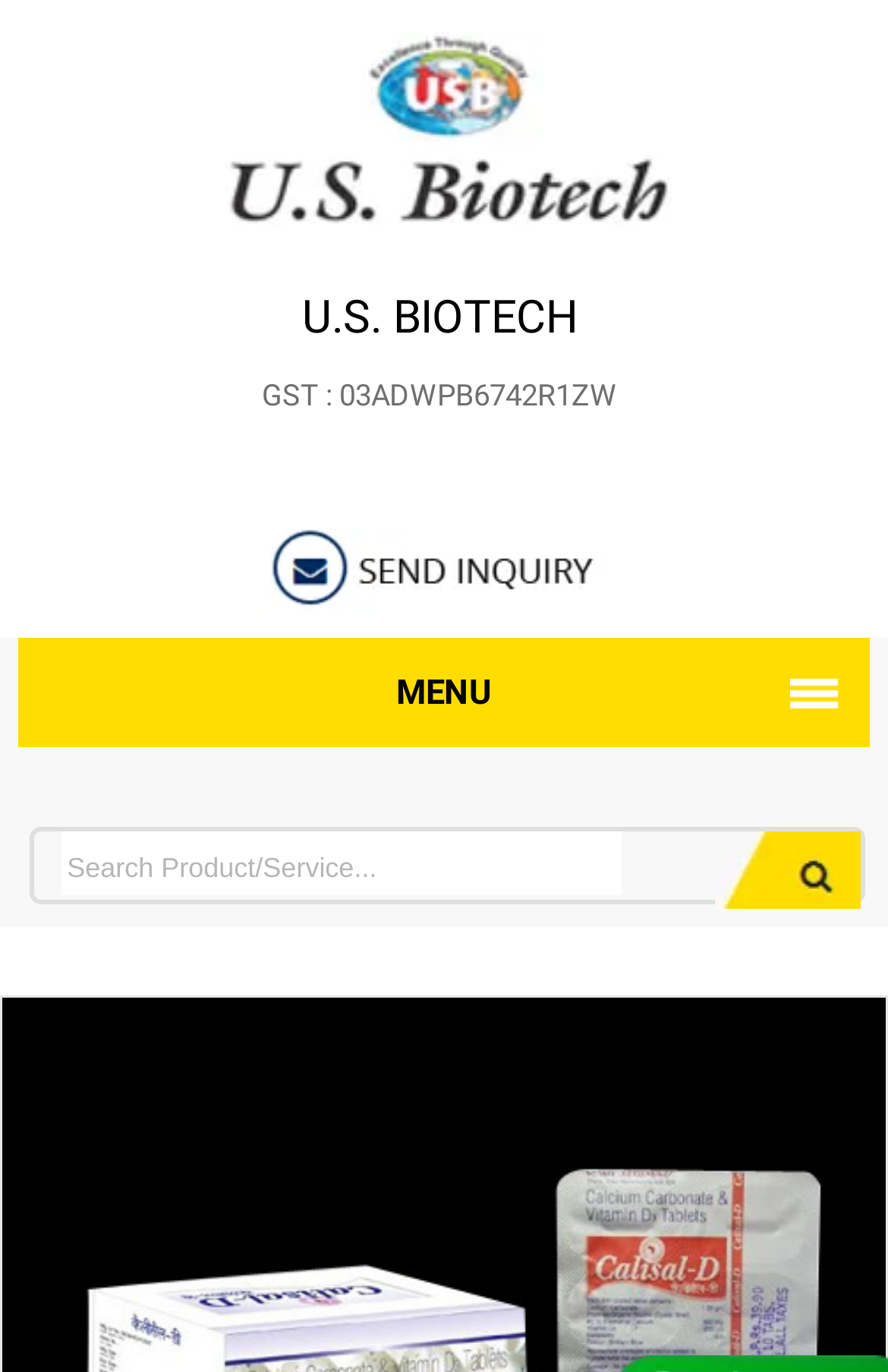Based on what you see in the screenshot, provide a thorough answer to this question: What is the company name?

The company name is obtained from the link element with the text 'U.S. BIOTECH' which is located at the top of the webpage.